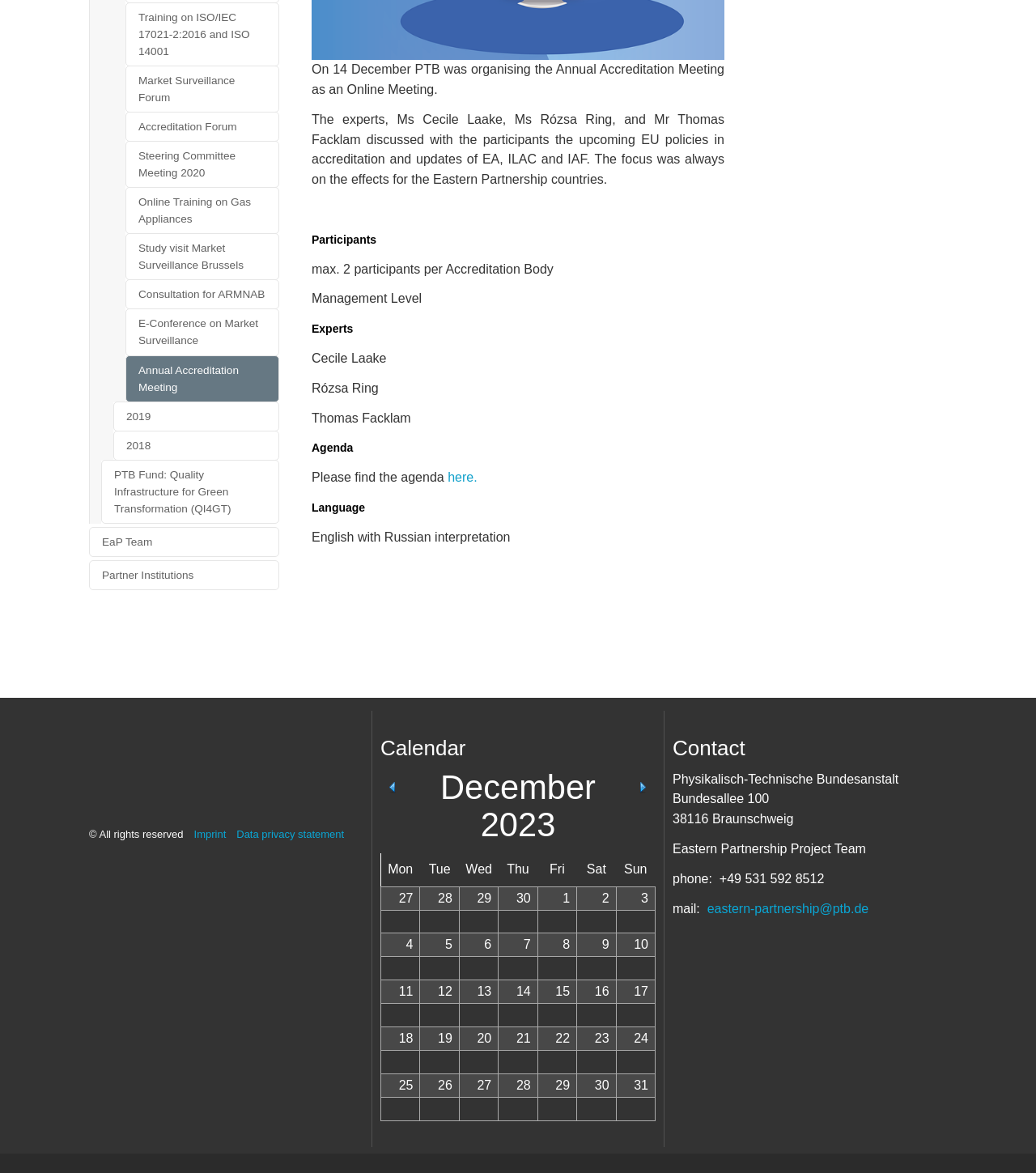Identify and provide the bounding box coordinates of the UI element described: "Online Training on Gas Appliances". The coordinates should be formatted as [left, top, right, bottom], with each number being a float between 0 and 1.

[0.121, 0.159, 0.27, 0.2]